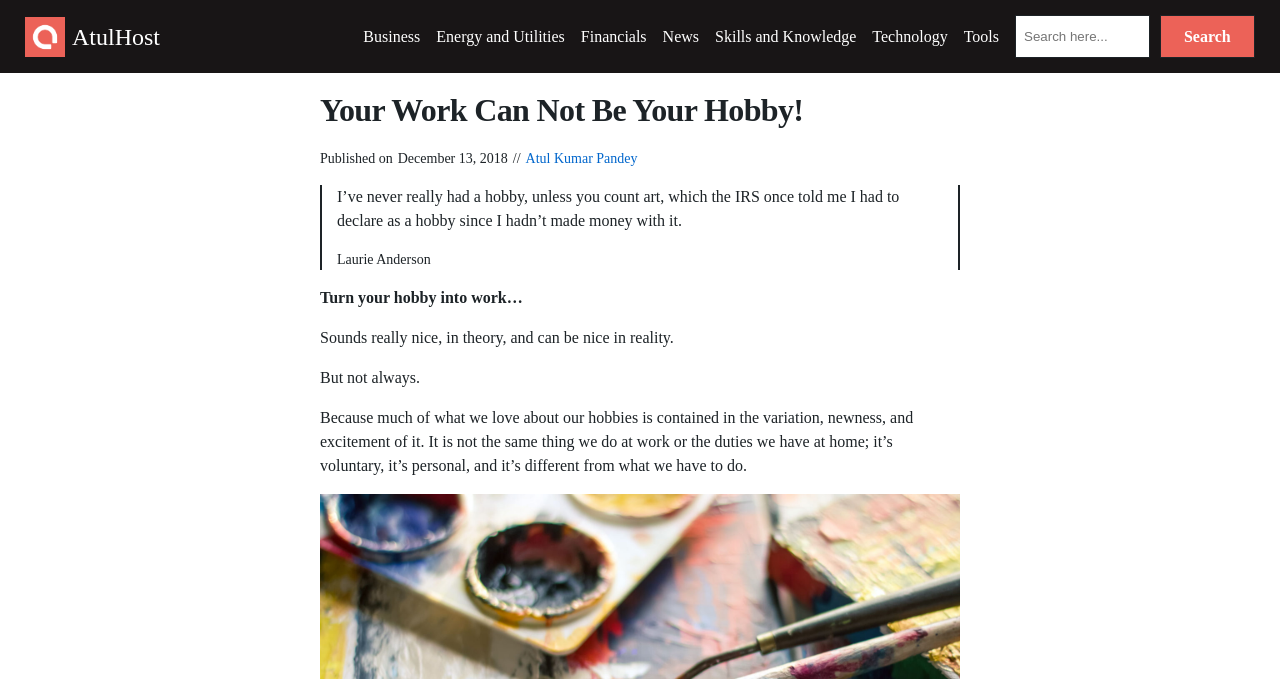Please locate the bounding box coordinates of the region I need to click to follow this instruction: "Read the article by 'Atul Kumar Pandey'".

[0.411, 0.223, 0.498, 0.245]